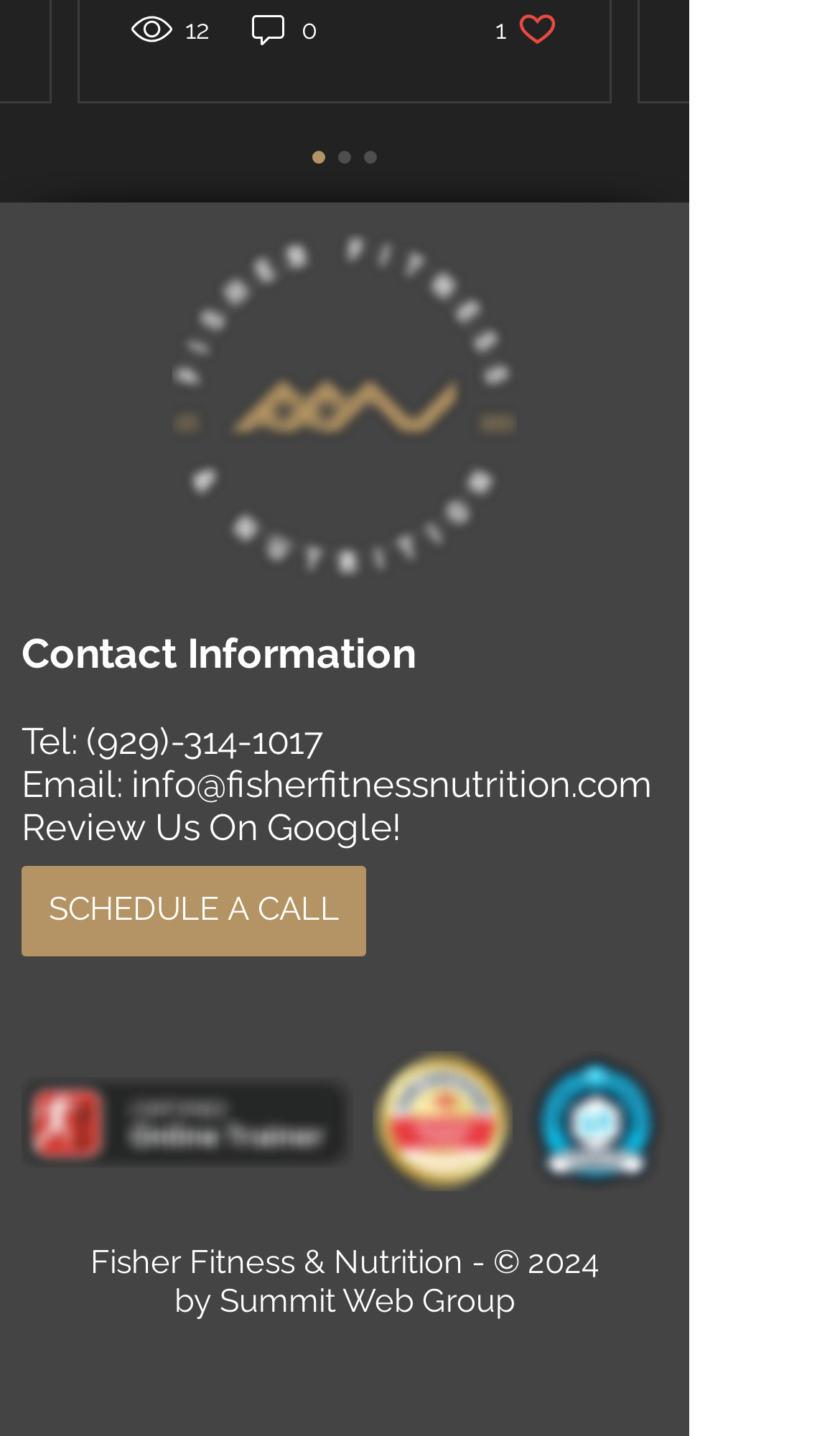Give a concise answer using only one word or phrase for this question:
How many social media links are there?

3